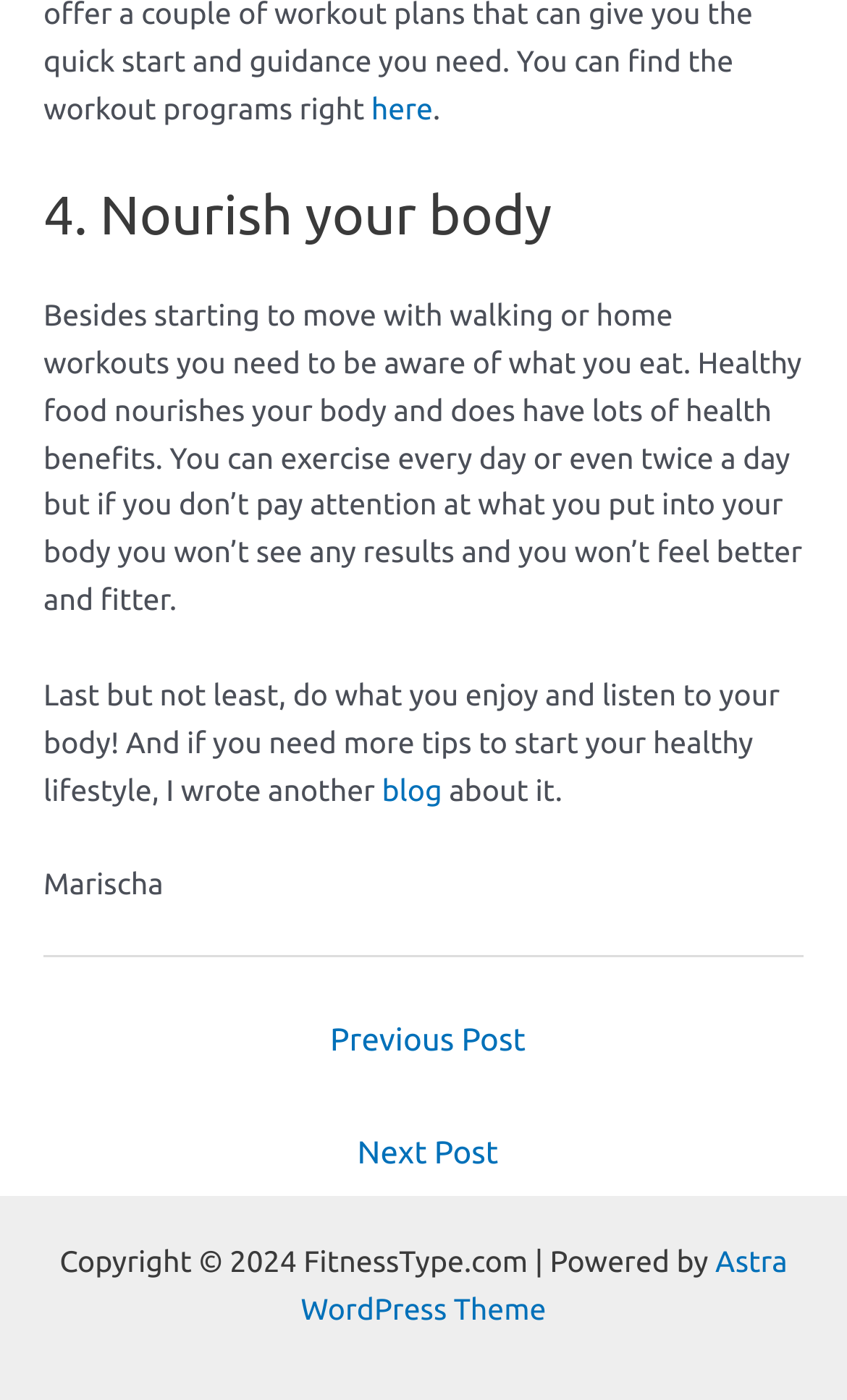Please determine the bounding box coordinates for the UI element described here. Use the format (top-left x, top-left y, bottom-right x, bottom-right y) with values bounded between 0 and 1: ← Previous Post

[0.056, 0.718, 0.954, 0.771]